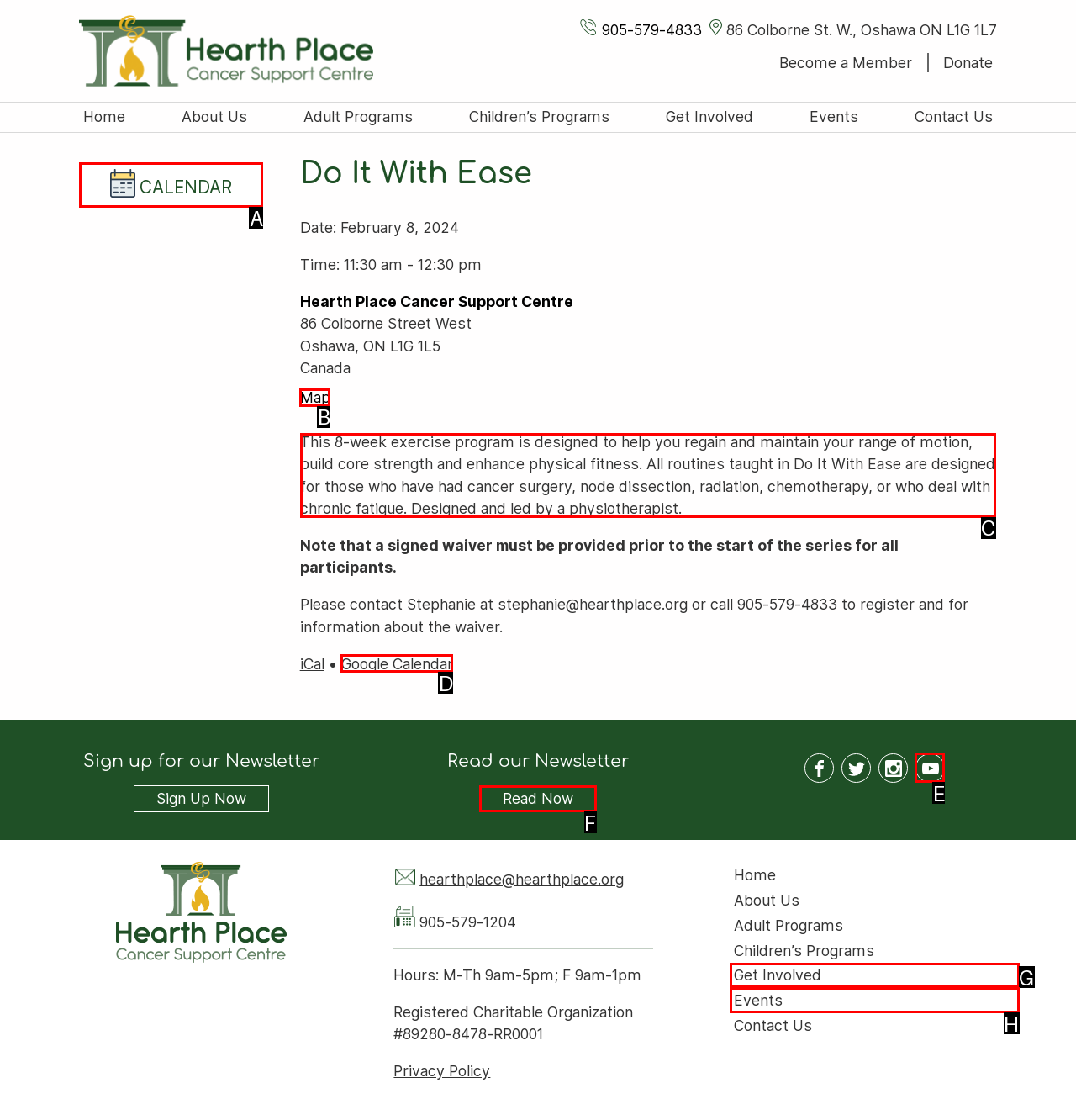Indicate which HTML element you need to click to complete the task: View the 'Do It With Ease' program details. Provide the letter of the selected option directly.

C